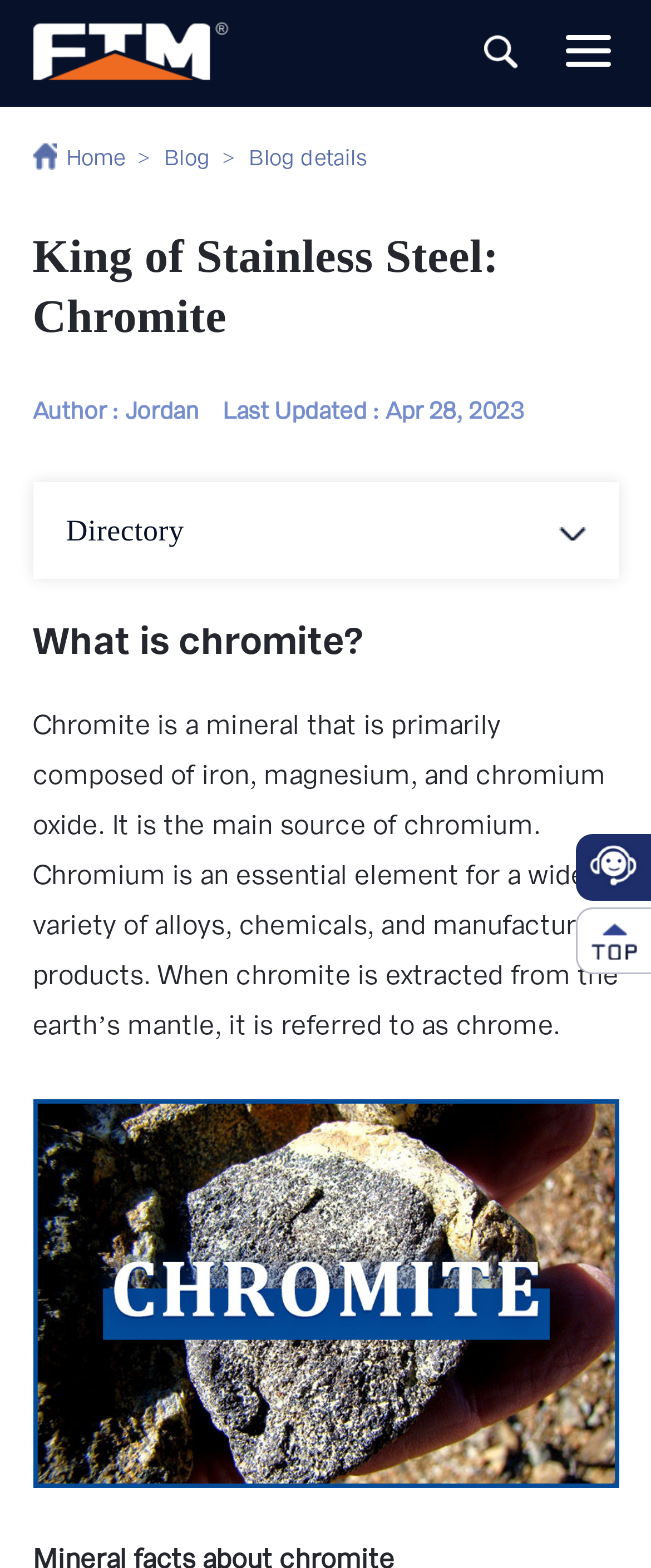Please answer the following question using a single word or phrase: 
What is chromite primarily composed of?

iron, magnesium, and chromium oxide